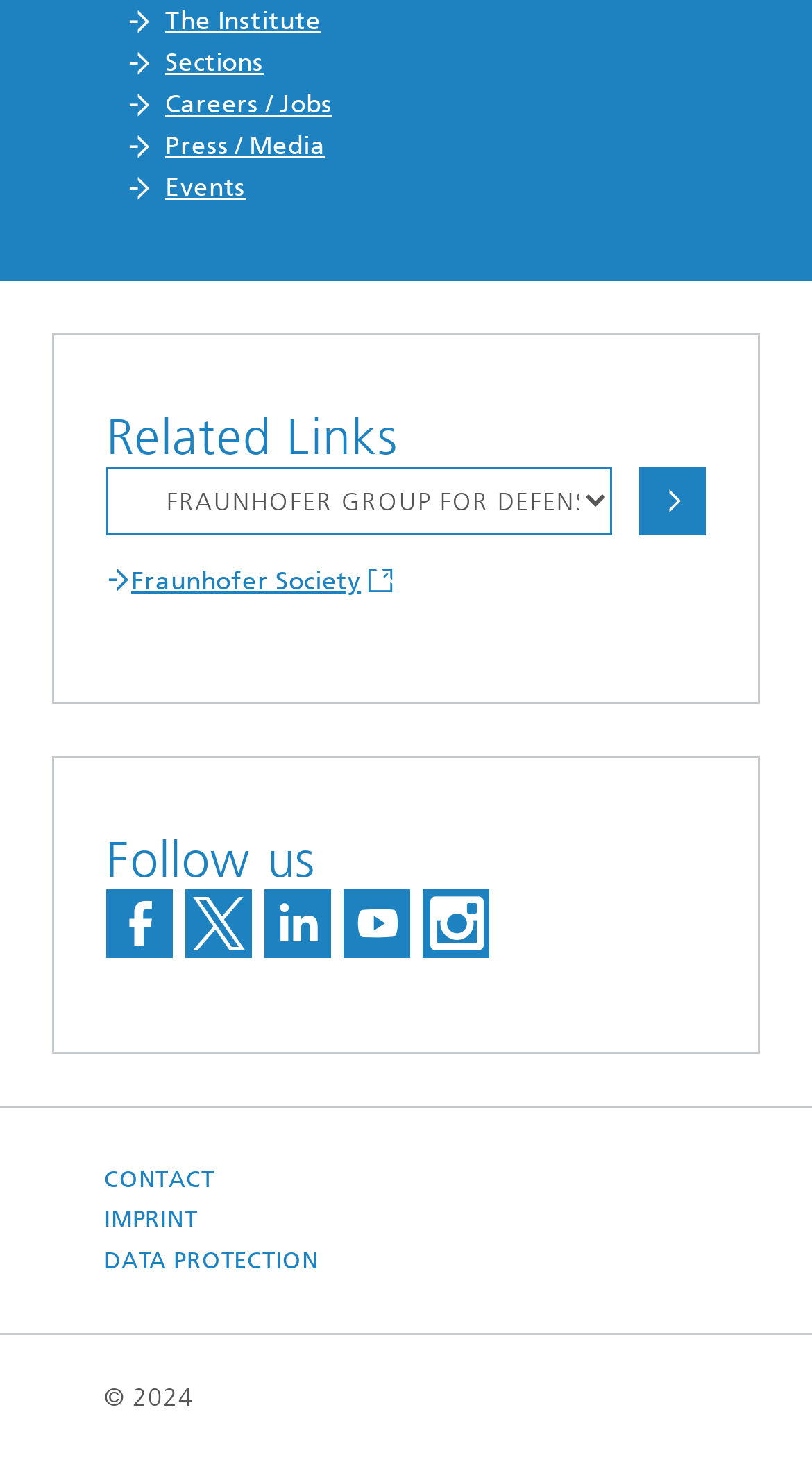Please pinpoint the bounding box coordinates for the region I should click to adhere to this instruction: "Follow us on Facebook".

[0.131, 0.608, 0.213, 0.655]